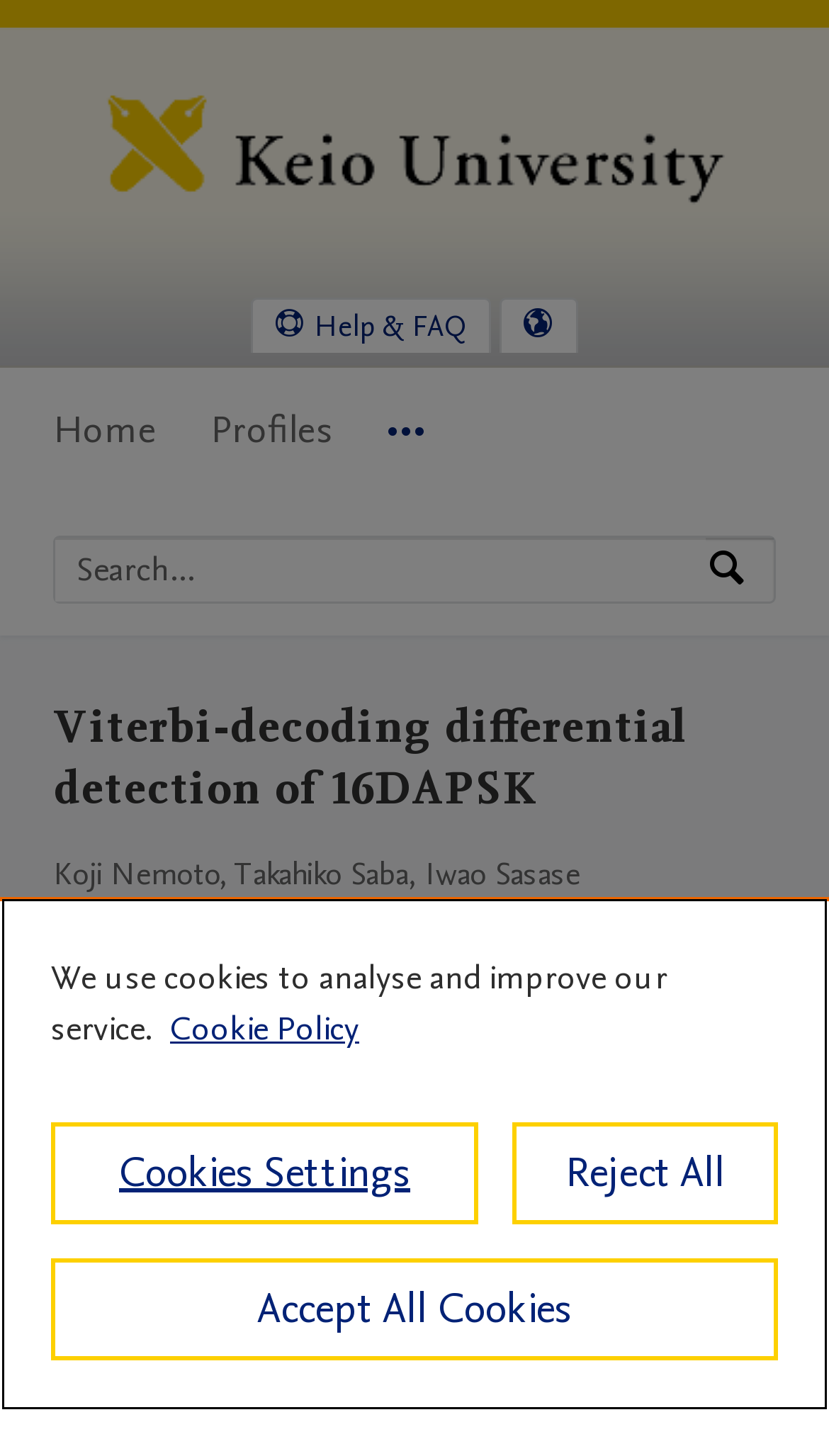Pinpoint the bounding box coordinates of the element you need to click to execute the following instruction: "Search by expertise, name or affiliation". The bounding box should be represented by four float numbers between 0 and 1, in the format [left, top, right, bottom].

[0.067, 0.37, 0.851, 0.414]